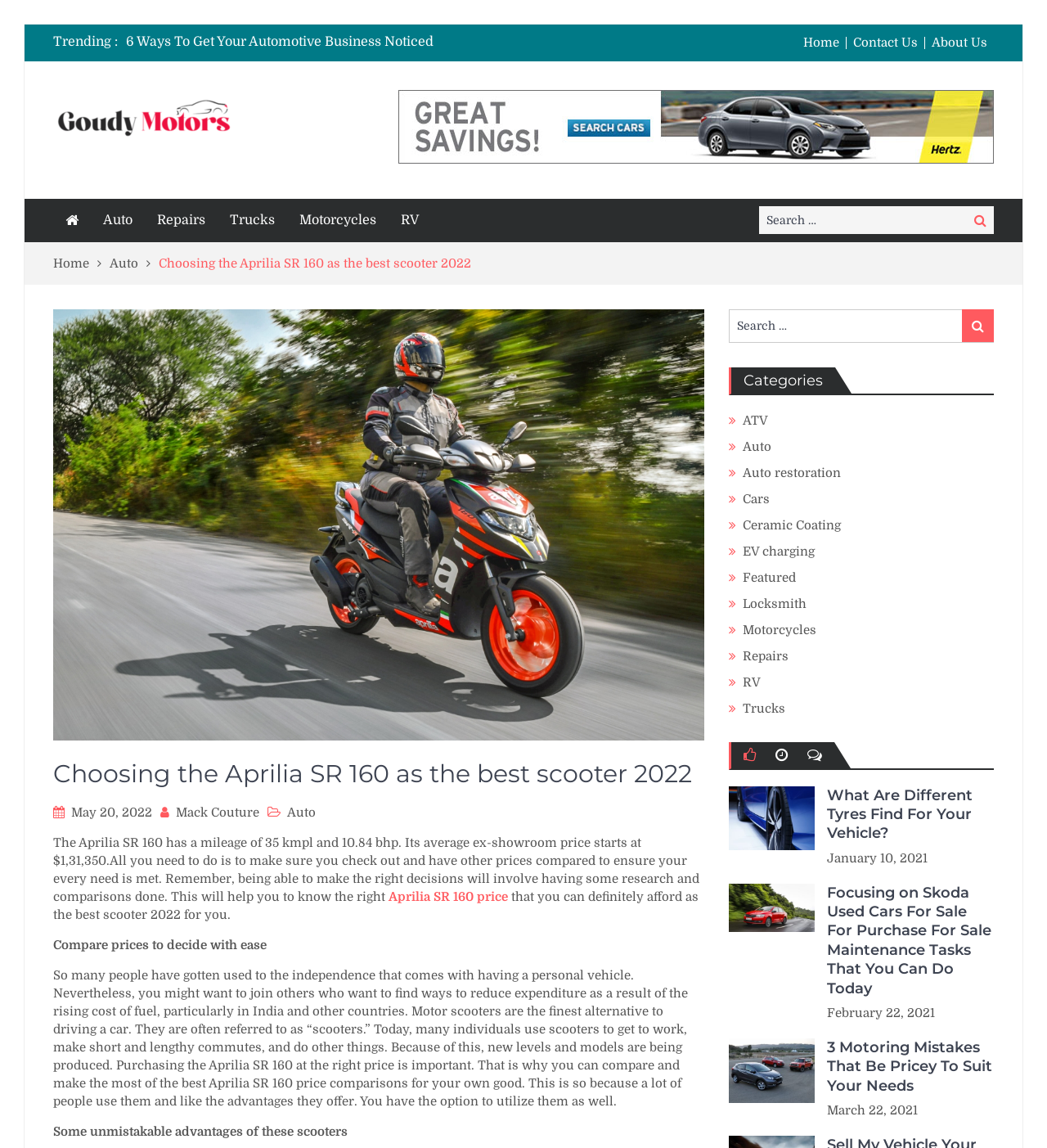Answer the question with a brief word or phrase:
What is the purpose of comparing prices of Aprilia SR 160?

To decide with ease